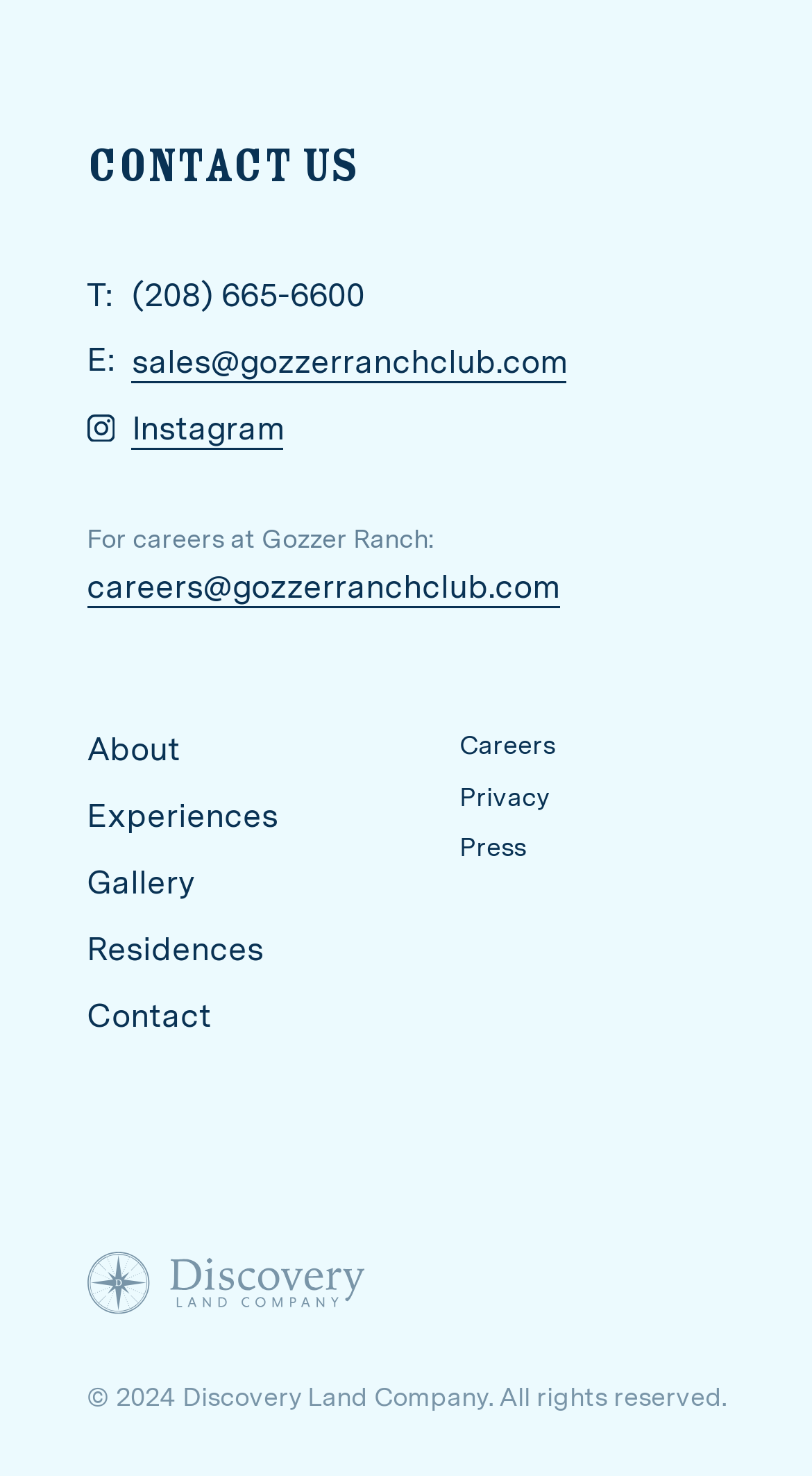Determine the bounding box coordinates for the clickable element to execute this instruction: "Go to About page". Provide the coordinates as four float numbers between 0 and 1, i.e., [left, top, right, bottom].

[0.107, 0.494, 0.566, 0.523]